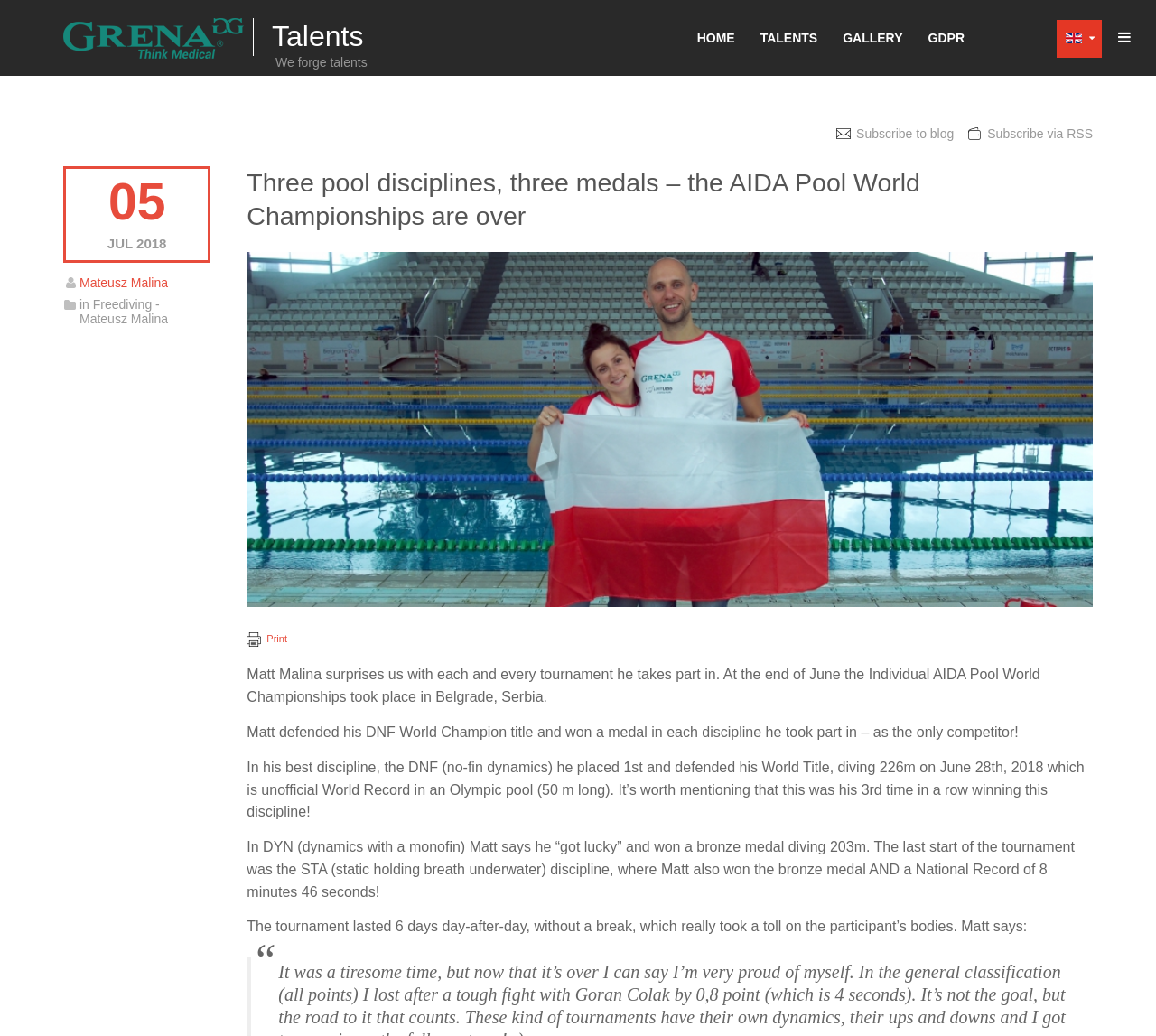What is the length of the Olympic pool mentioned in the article?
Look at the image and answer the question using a single word or phrase.

50m